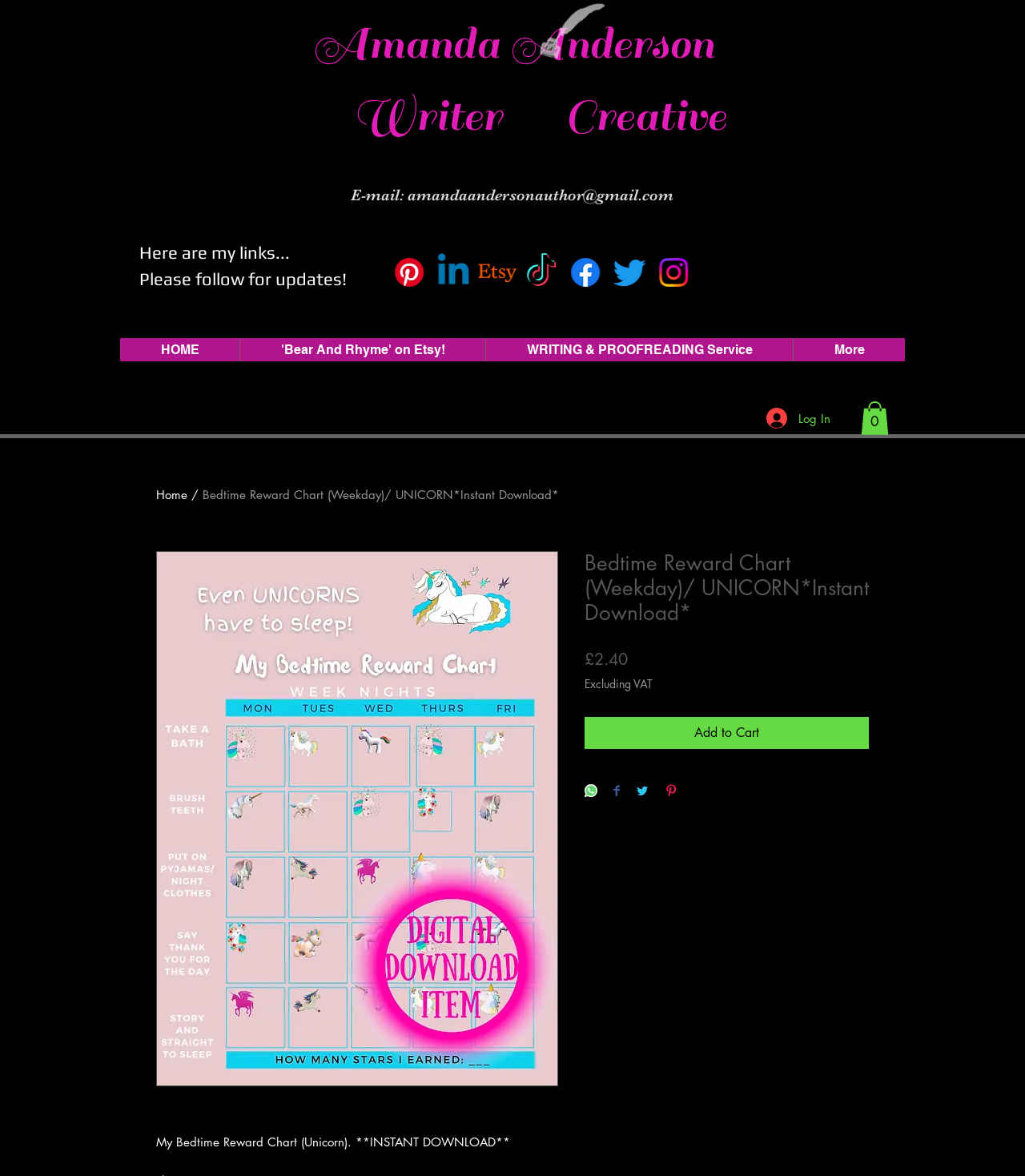Please specify the bounding box coordinates of the clickable region necessary for completing the following instruction: "Add the Bedtime Reward Chart to Cart". The coordinates must consist of four float numbers between 0 and 1, i.e., [left, top, right, bottom].

[0.57, 0.61, 0.848, 0.637]